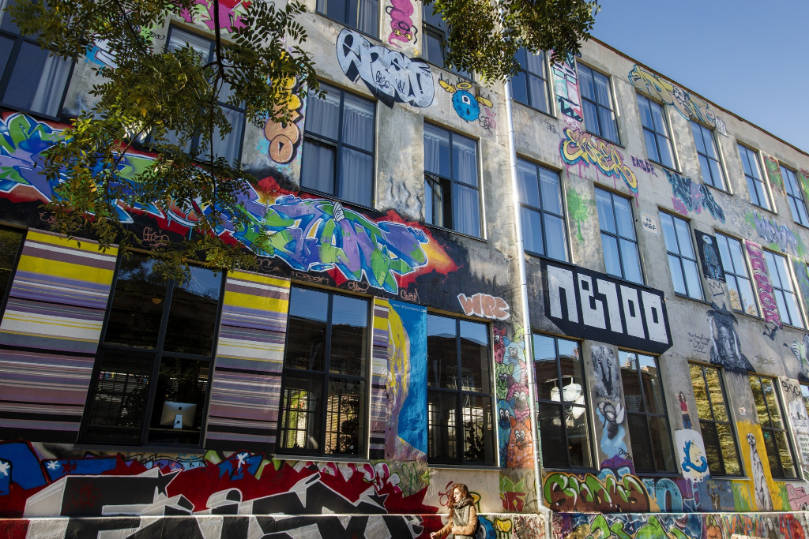Construct a detailed narrative about the image.

The image showcases the vibrant and eclectic exterior of Fabrika, a repurposed building in Tbilisi, Georgia, that has transitioned from an abandoned Soviet-era sewing factory to a lively urban landmark. The façade is covered with colorful graffiti and street art, reflecting a blend of artistic expression and urban culture. Prominently displayed is a large, bold mural featuring the word "NE100," adding a striking focal point to the side of the building. The juxtaposition of the art against the windows and surrounding greenery brings the scene to life, capturing the spirit of community and innovation that Fabrika represents. This site has become a hub for creativity, attracting both locals and tourists as a symbol of the city’s contemporary cultural revival.